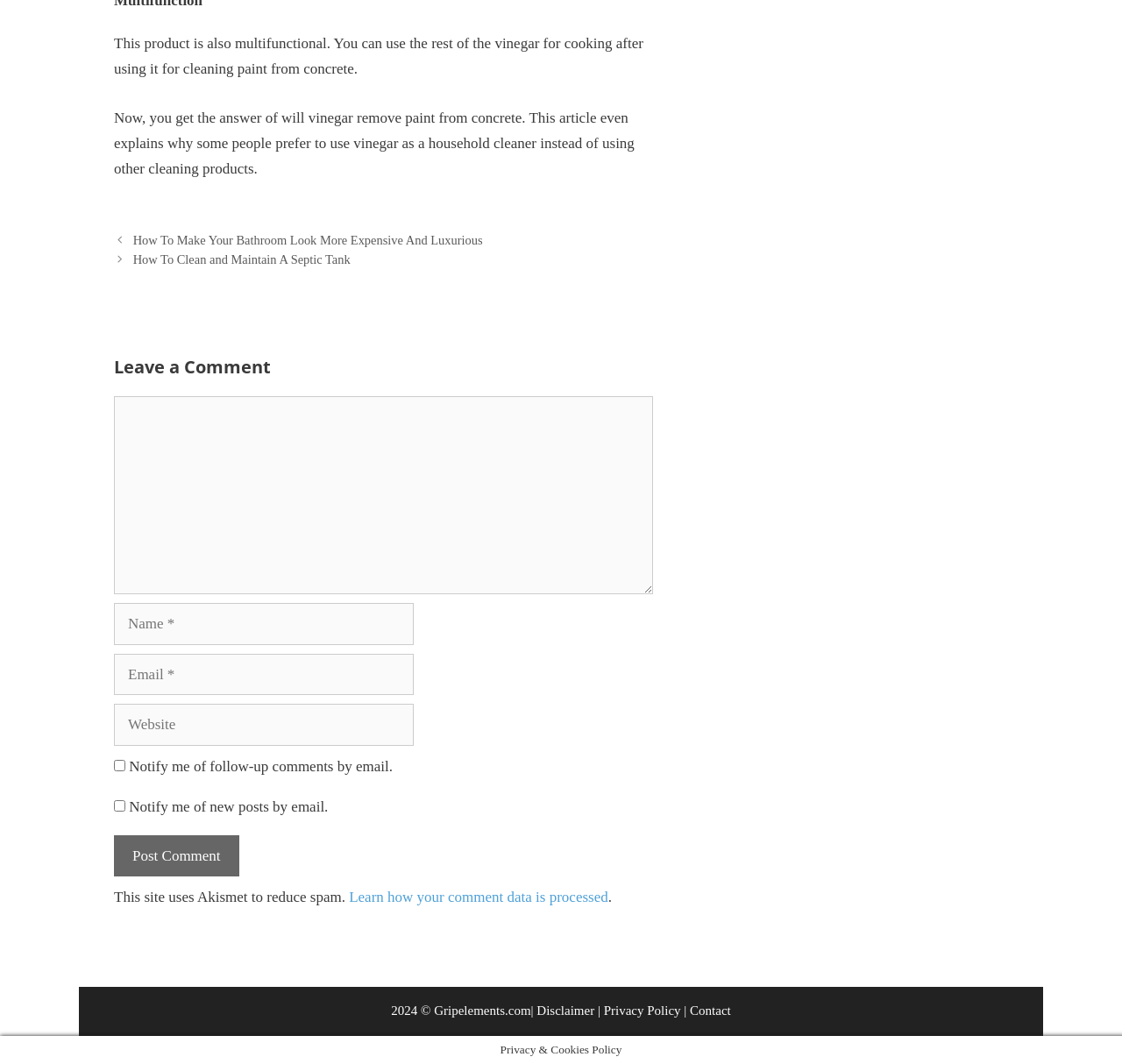What is the function of the 'Post Comment' button?
Provide an in-depth answer to the question, covering all aspects.

The 'Post Comment' button is located below the comment text box and other input fields, and it is used to submit a comment to the article. The button is likely to send the comment to the website's administrators or moderators for review and approval.